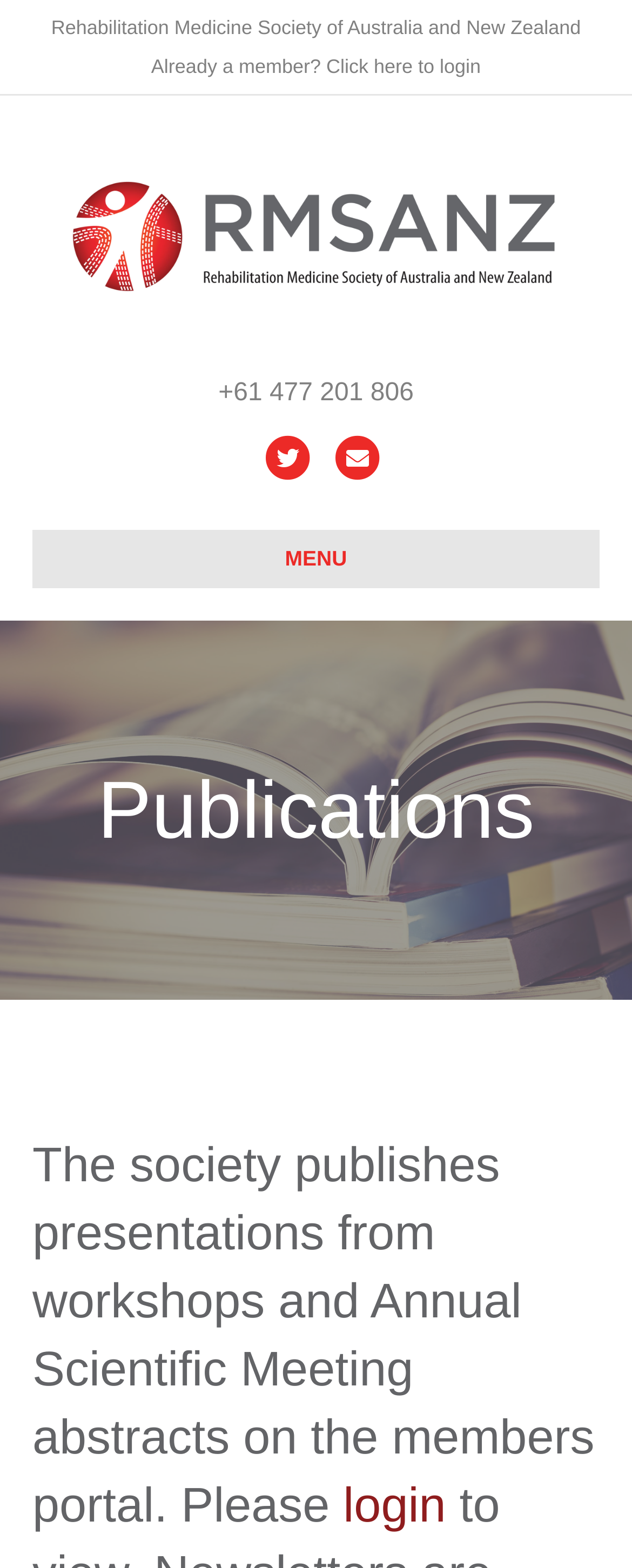What is the phone number of the society?
Look at the image and respond with a single word or a short phrase.

+61 477 201 806